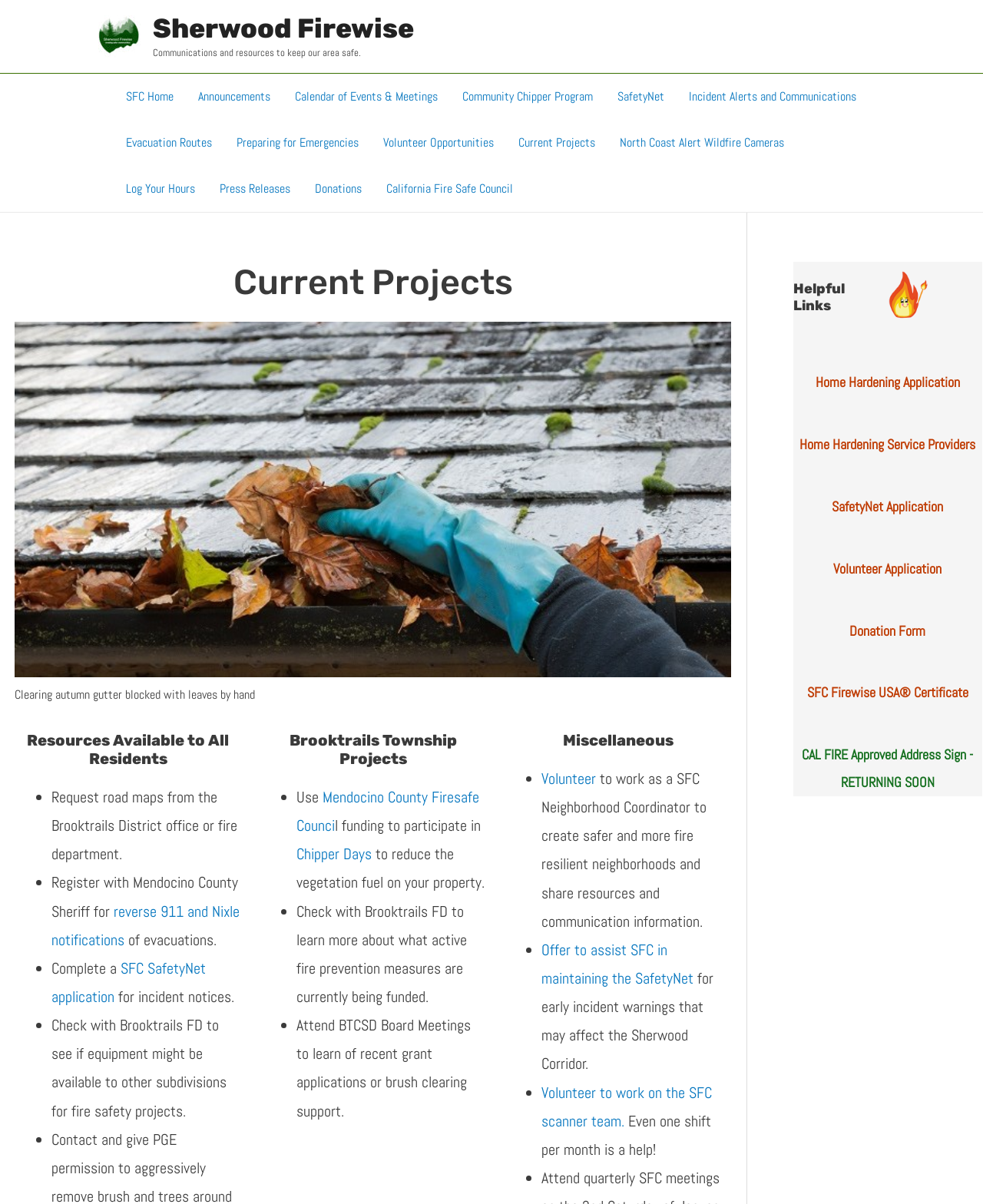What is the purpose of the Chipper Days program?
Using the image, respond with a single word or phrase.

To reduce vegetation fuel on property